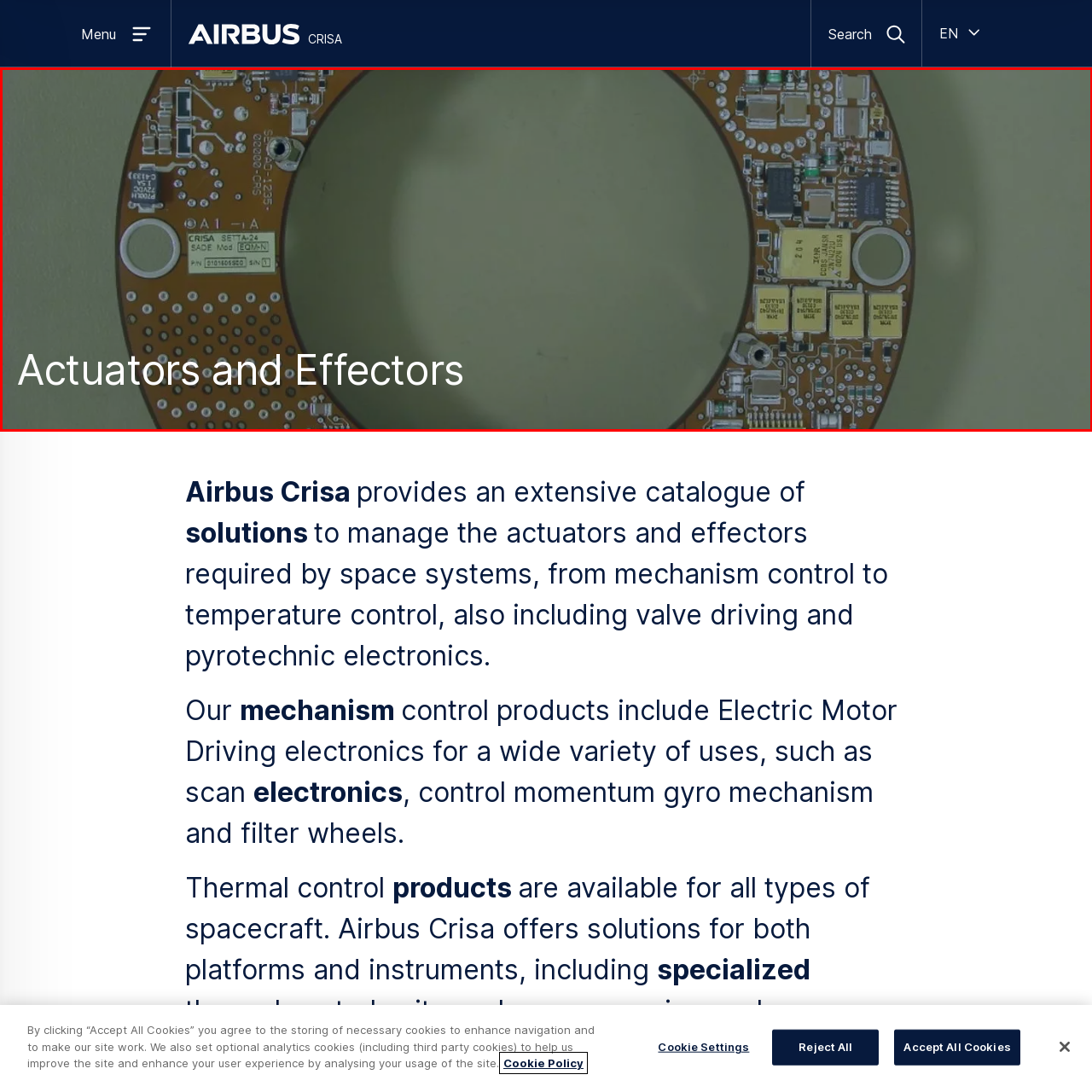Give an in-depth description of the picture inside the red marked area.

The image showcases a circular printed circuit board (PCB) with intricate electronic components. This board appears to be part of a system related to actuators and effectors, which are essential for various mechanical functions in aerospace applications. Prominently featured on the board are various resistors, capacitors, and integrated circuits, indicating its complexity and versatile functionality. The text on the board includes "CRISA SETTA-24" and a model designation, suggesting its specific application in technological solutions developed by Airbus Crisa, particularly in managing actuator controls for space systems. The caption "Actuators and Effectors" highlights the focus on providing advanced electronic solutions that cater to the demanding requirements of space technologies.